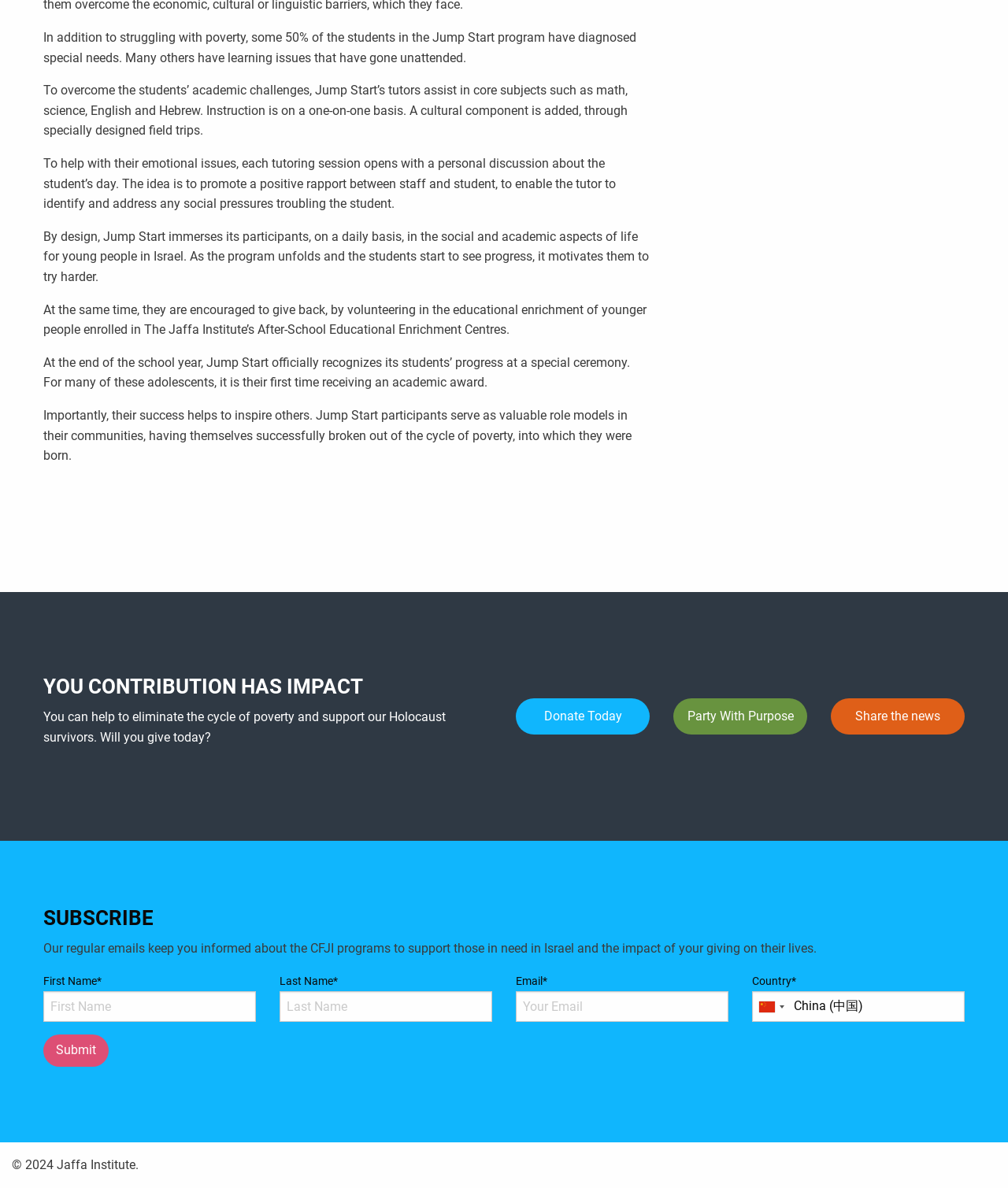Pinpoint the bounding box coordinates of the element you need to click to execute the following instruction: "Submit the form". The bounding box should be represented by four float numbers between 0 and 1, in the format [left, top, right, bottom].

[0.043, 0.871, 0.108, 0.898]